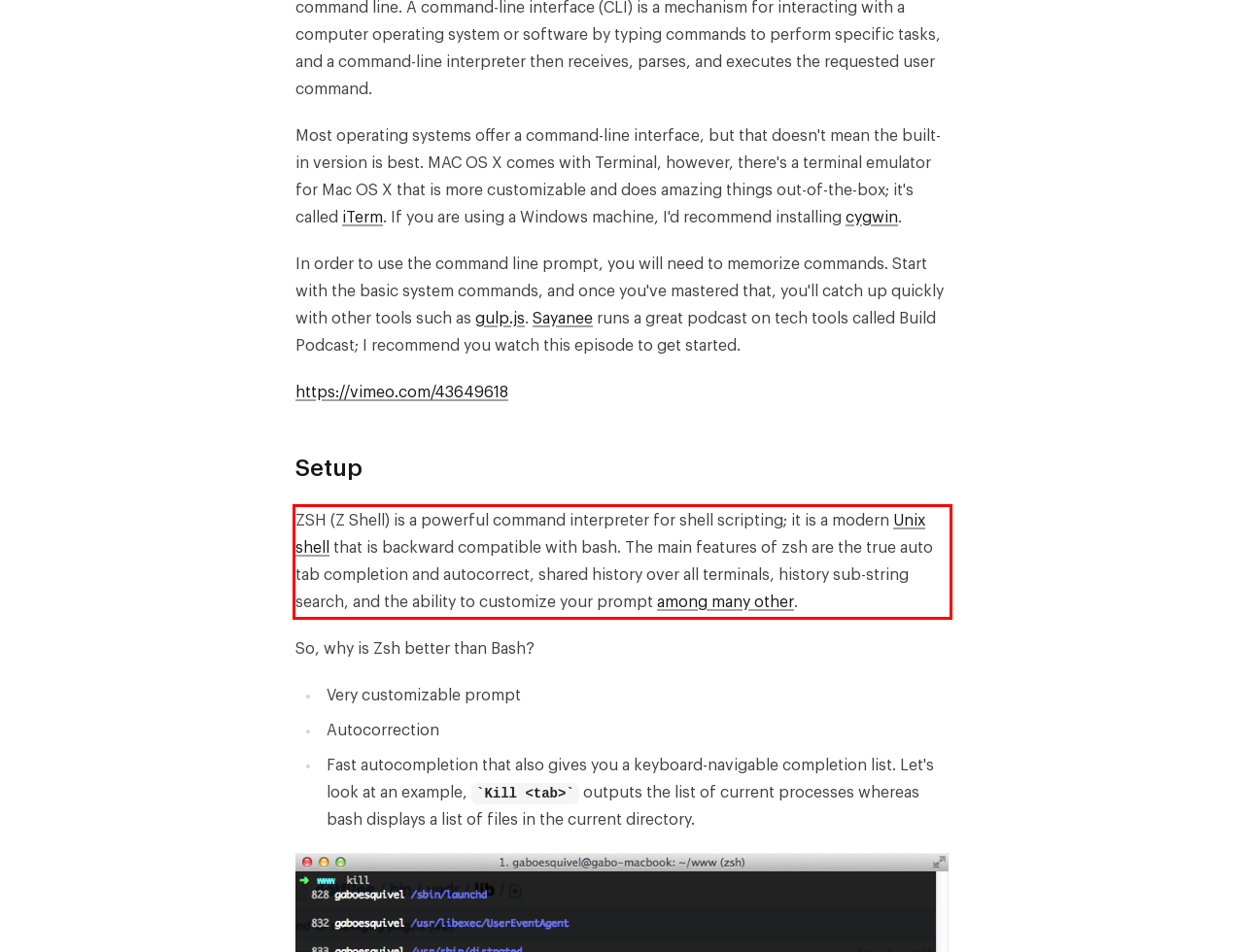Please perform OCR on the UI element surrounded by the red bounding box in the given webpage screenshot and extract its text content.

ZSH (Z Shell) is a powerful command interpreter for shell scripting; it is a modern Unix shell that is backward compatible with bash. The main features of zsh are the true auto tab completion and autocorrect, shared history over all terminals, history sub-string search, and the ability to customize your prompt among many other.